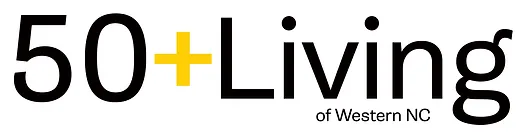Using the elements shown in the image, answer the question comprehensively: What is the color used to symbolize vitality and engagement?

The logo features '50+' highlighted in a striking yellow color, which symbolizes vitality and engagement for the senior community, emphasizing a modern aesthetic and appealing to an audience eager to embrace life and explore opportunities beyond the age of 50.